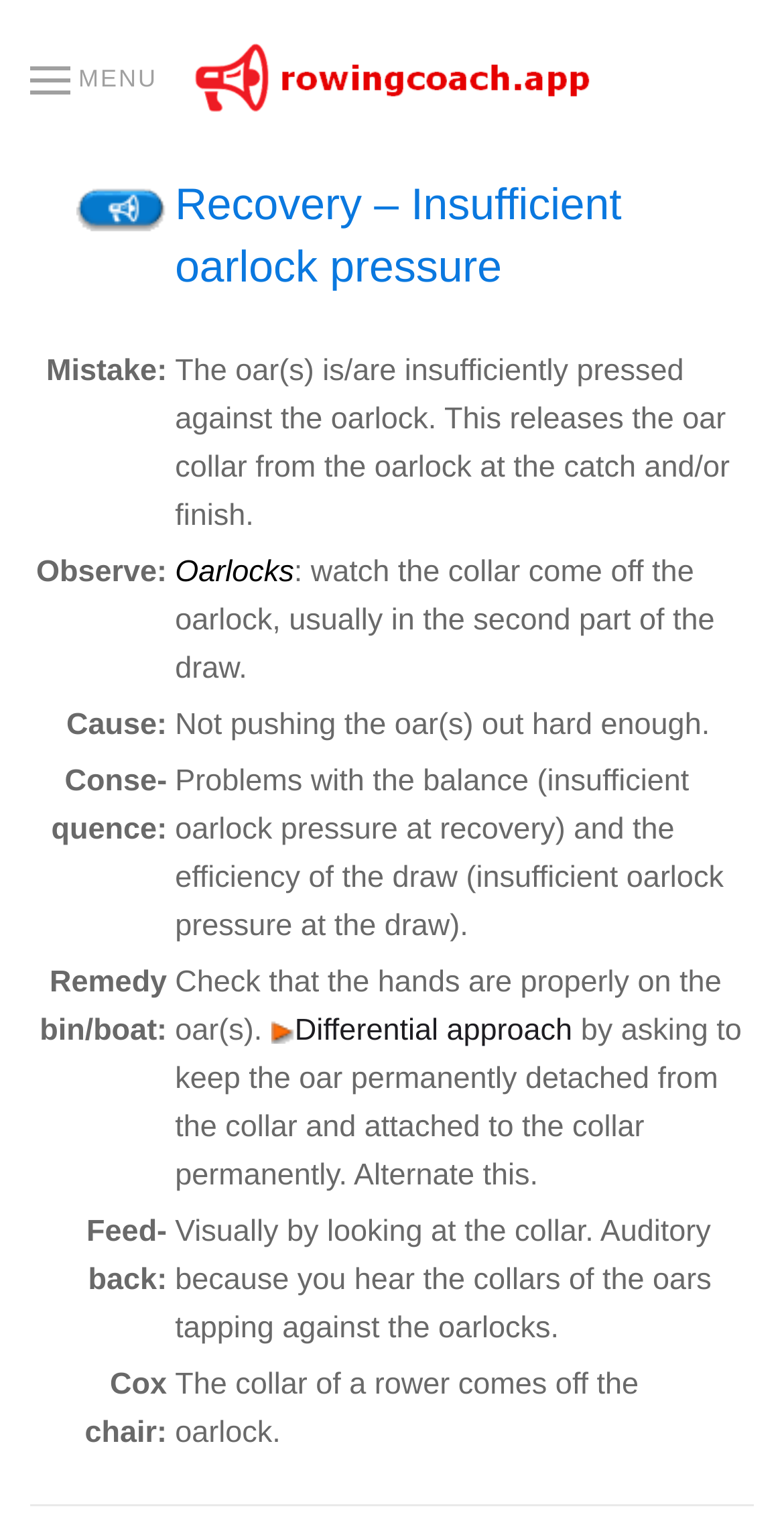Given the element description: "MENU", predict the bounding box coordinates of the UI element it refers to, using four float numbers between 0 and 1, i.e., [left, top, right, bottom].

[0.038, 0.0, 0.201, 0.105]